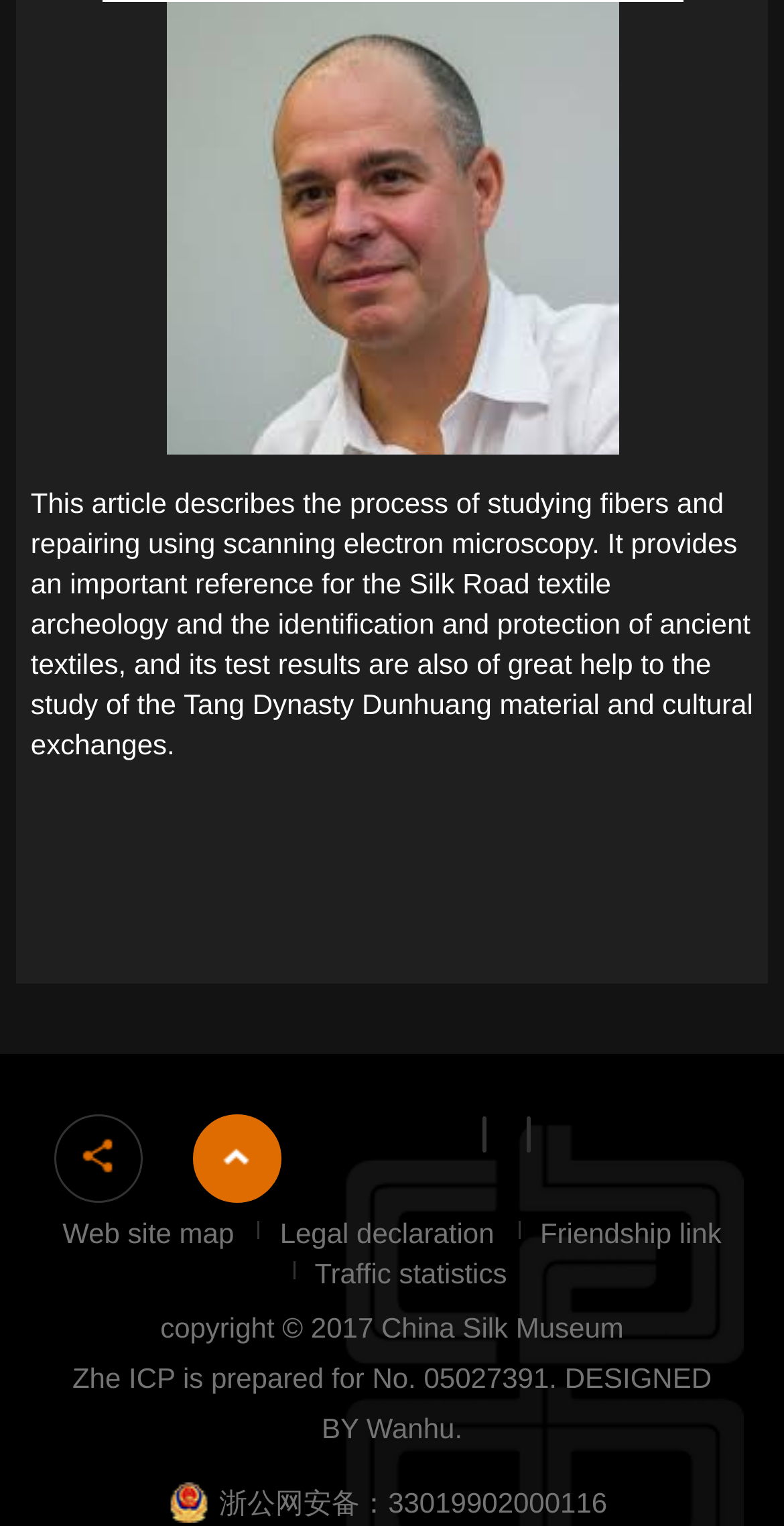Based on the image, provide a detailed and complete answer to the question: 
What is the ICP number of the website?

The ICP number can be found in the link element with ID 59, which states 'Zhe ICP is prepared for No. 05027391'.